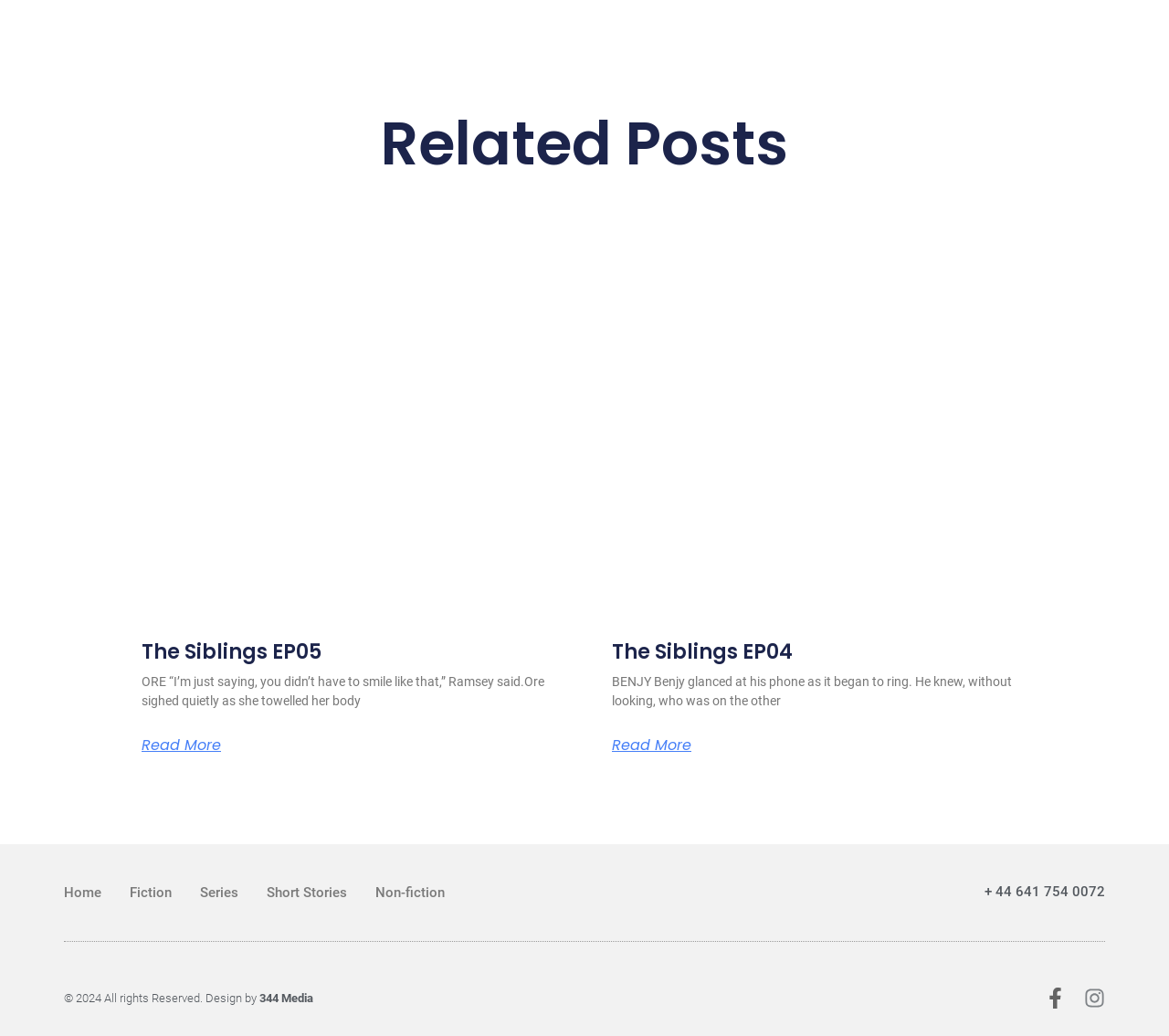What is the title of the first related post?
Please answer the question with as much detail as possible using the screenshot.

The first related post is an article with a heading 'The Siblings EP05', which is located at the top-left of the webpage.